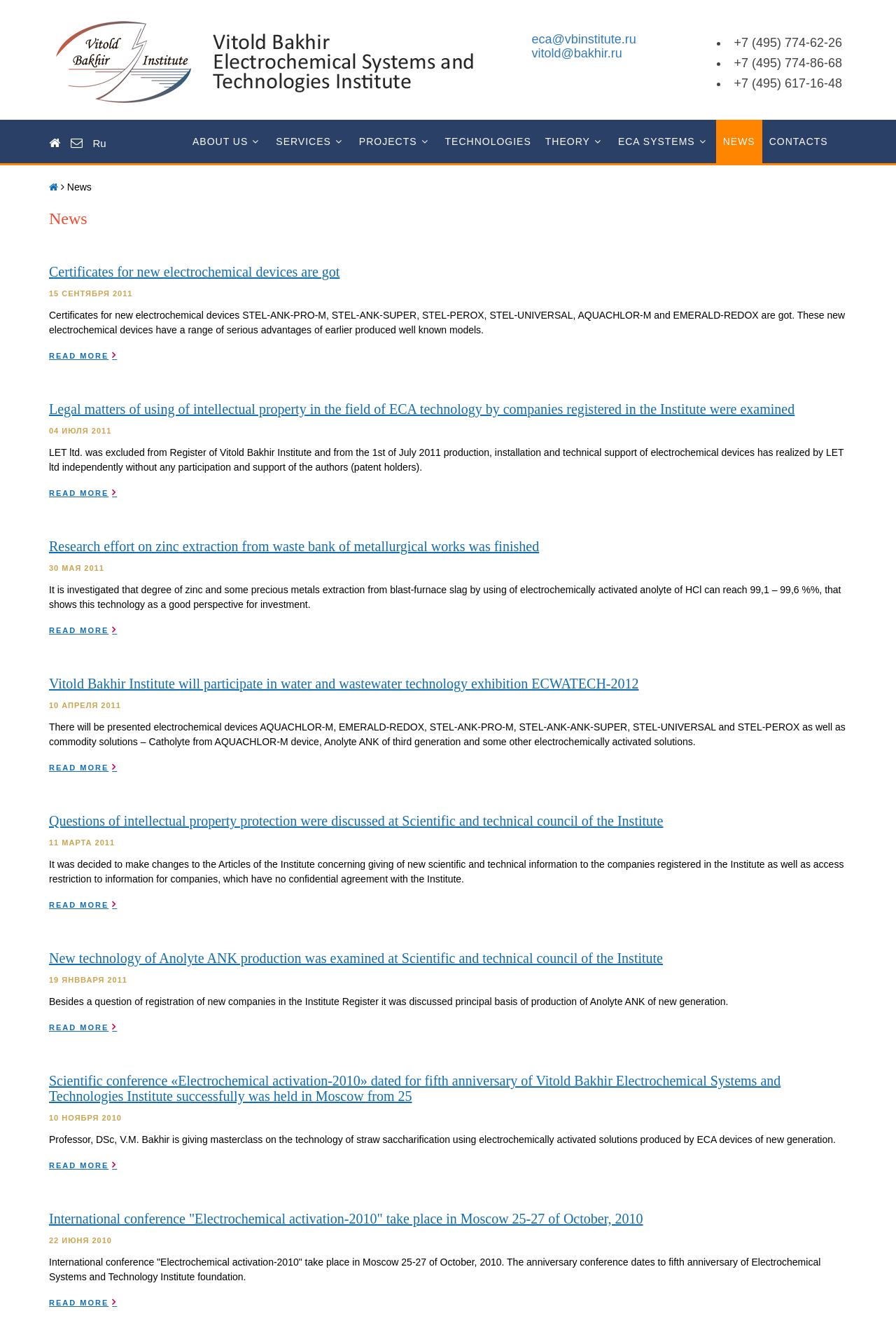Can you provide the bounding box coordinates for the element that should be clicked to implement the instruction: "Contact the institute via 'eca@vbinstitute.ru'"?

[0.593, 0.024, 0.71, 0.035]